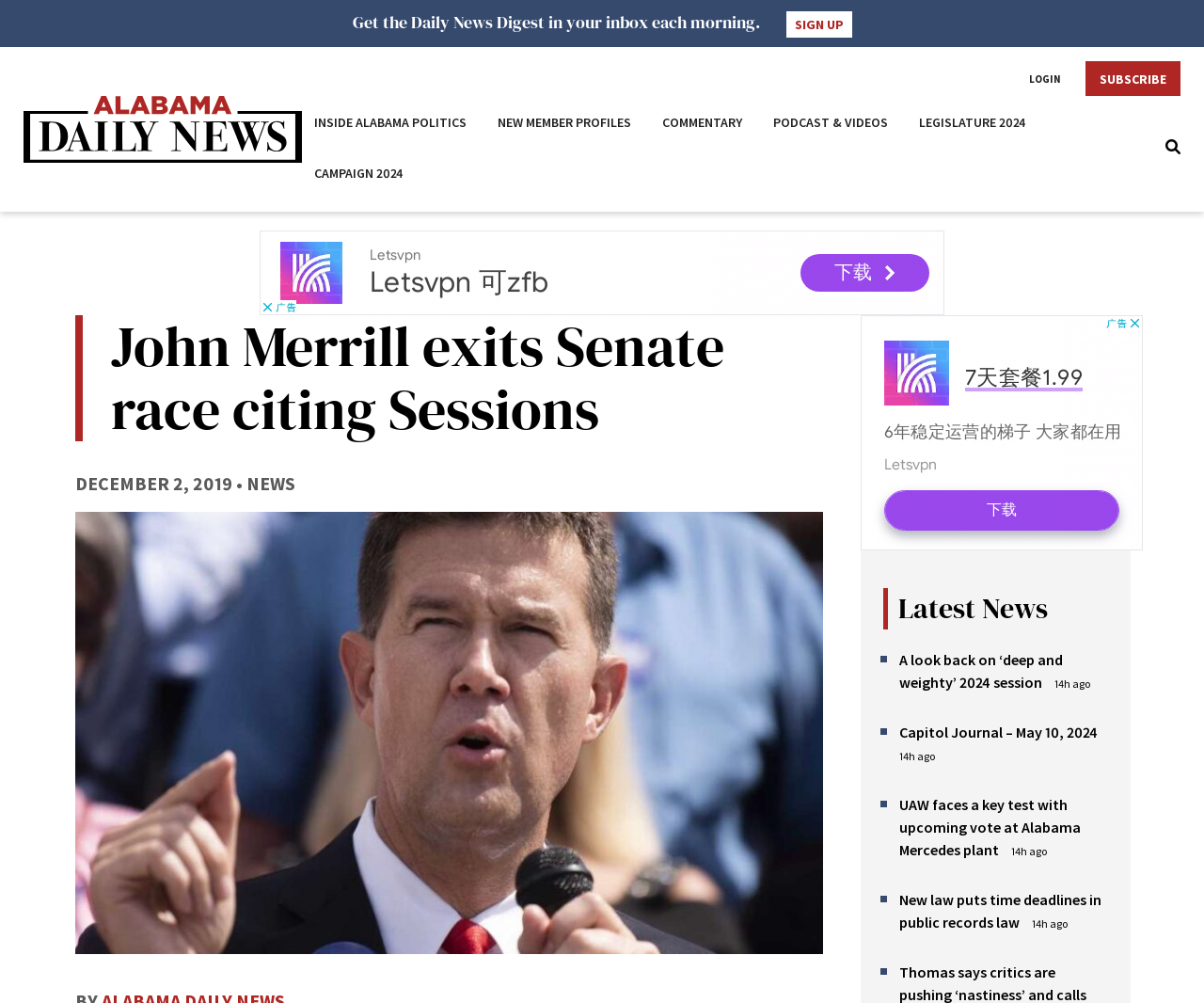Could you highlight the region that needs to be clicked to execute the instruction: "view shopping cart"?

None